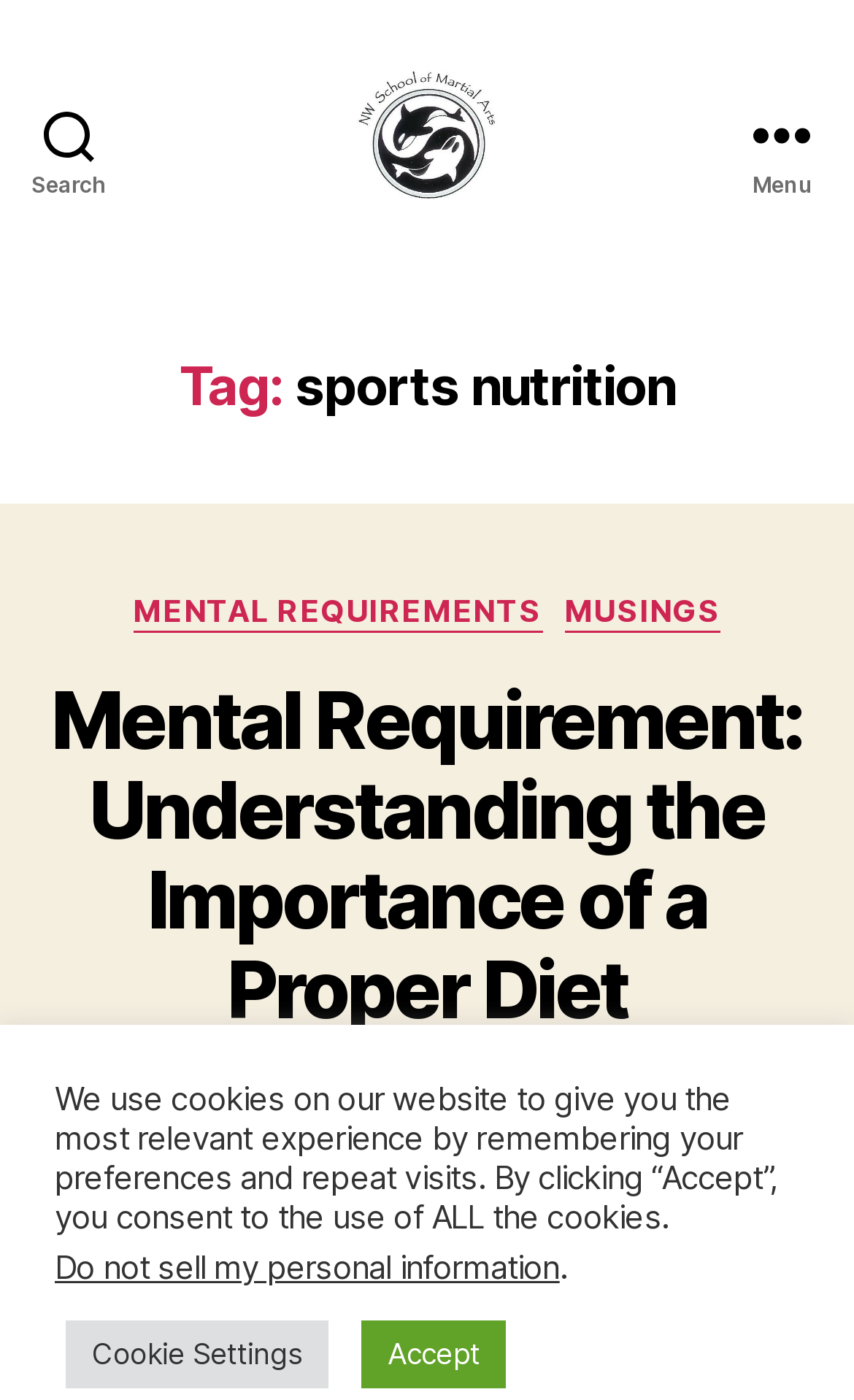When was the article published?
Analyze the image and provide a thorough answer to the question.

I found the publication date of the article by looking at the link 'April 15, 2013' next to the text 'Post date', which indicates that the article was published on this date.